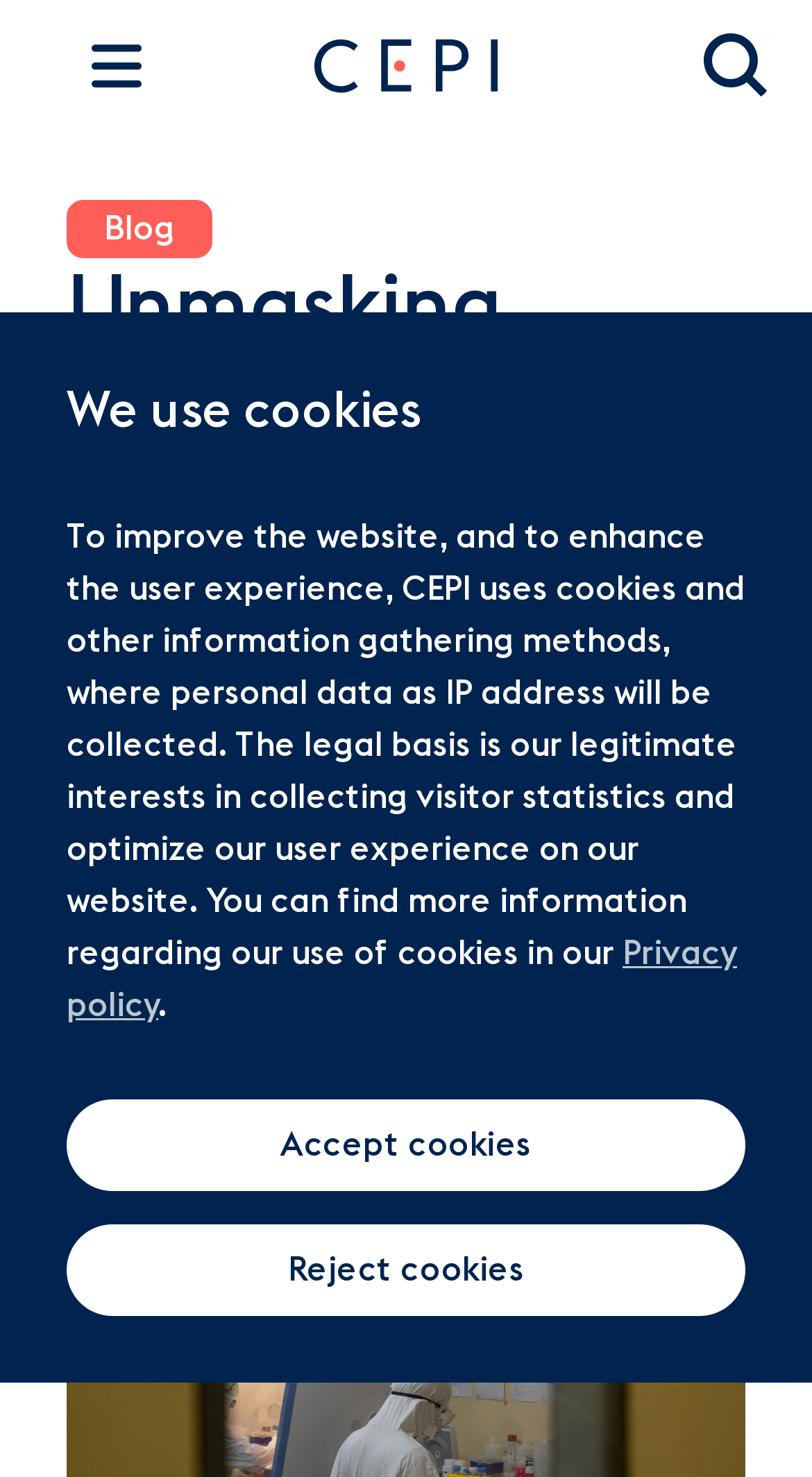Find the coordinates for the bounding box of the element with this description: "Search".

[0.867, 0.023, 0.949, 0.068]